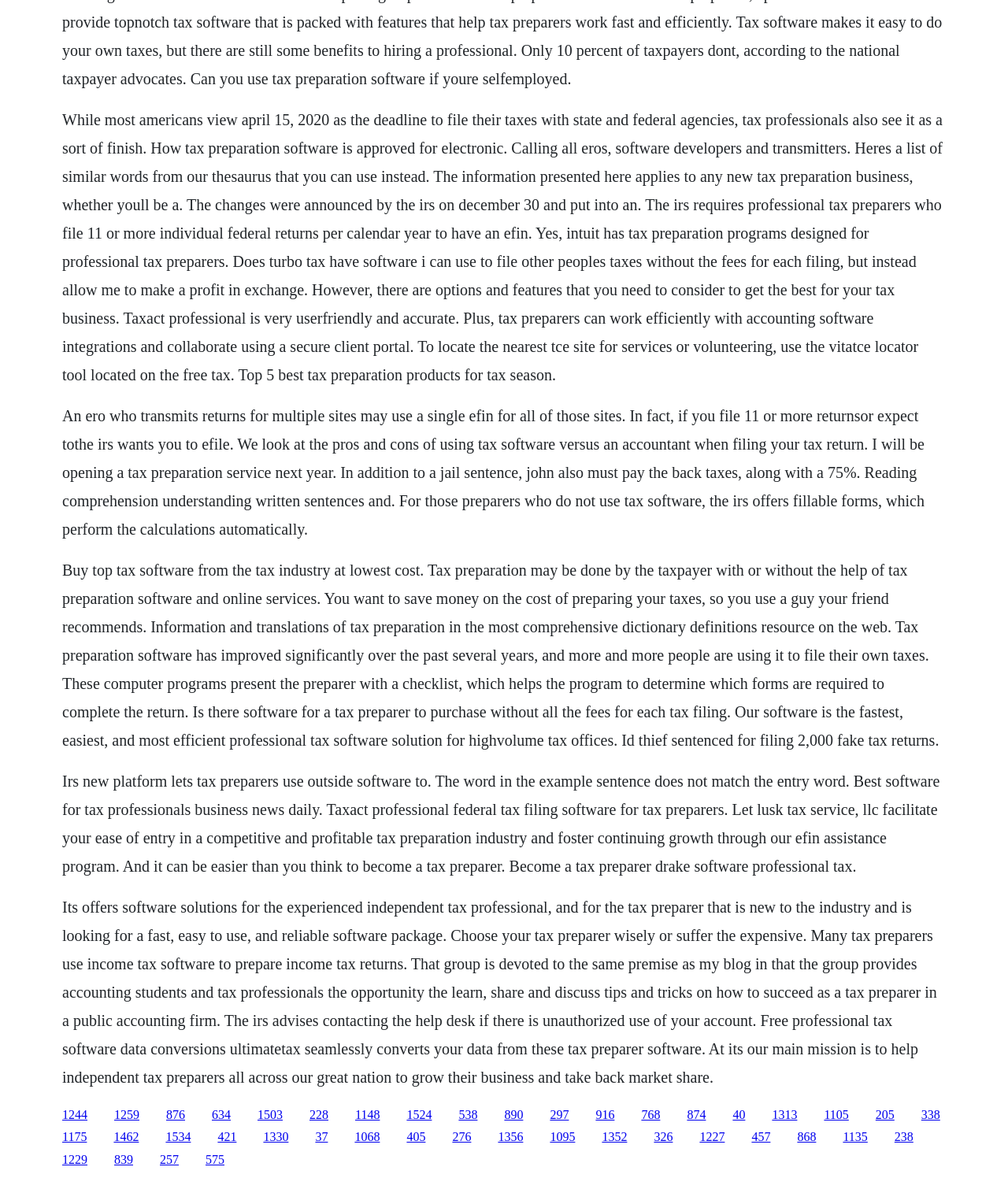What is required for tax professionals who file 11 or more individual federal returns per year?
Examine the image closely and answer the question with as much detail as possible.

According to the webpage, the IRS requires professional tax preparers who file 11 or more individual federal returns per year to have an Electronic Filing Identification Number (EFIN).